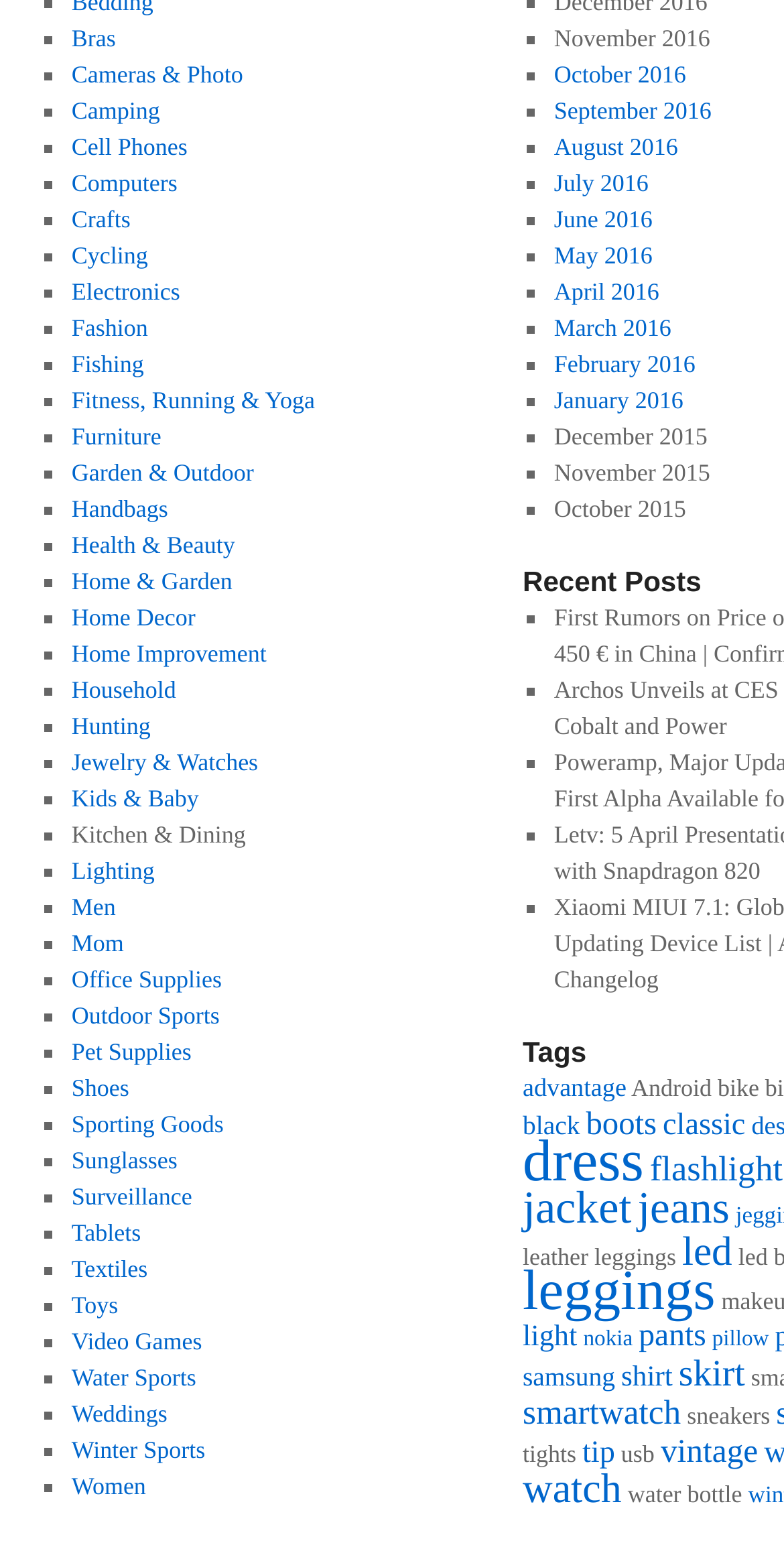Are there any categories related to sports?
Based on the image, answer the question with a single word or brief phrase.

Yes